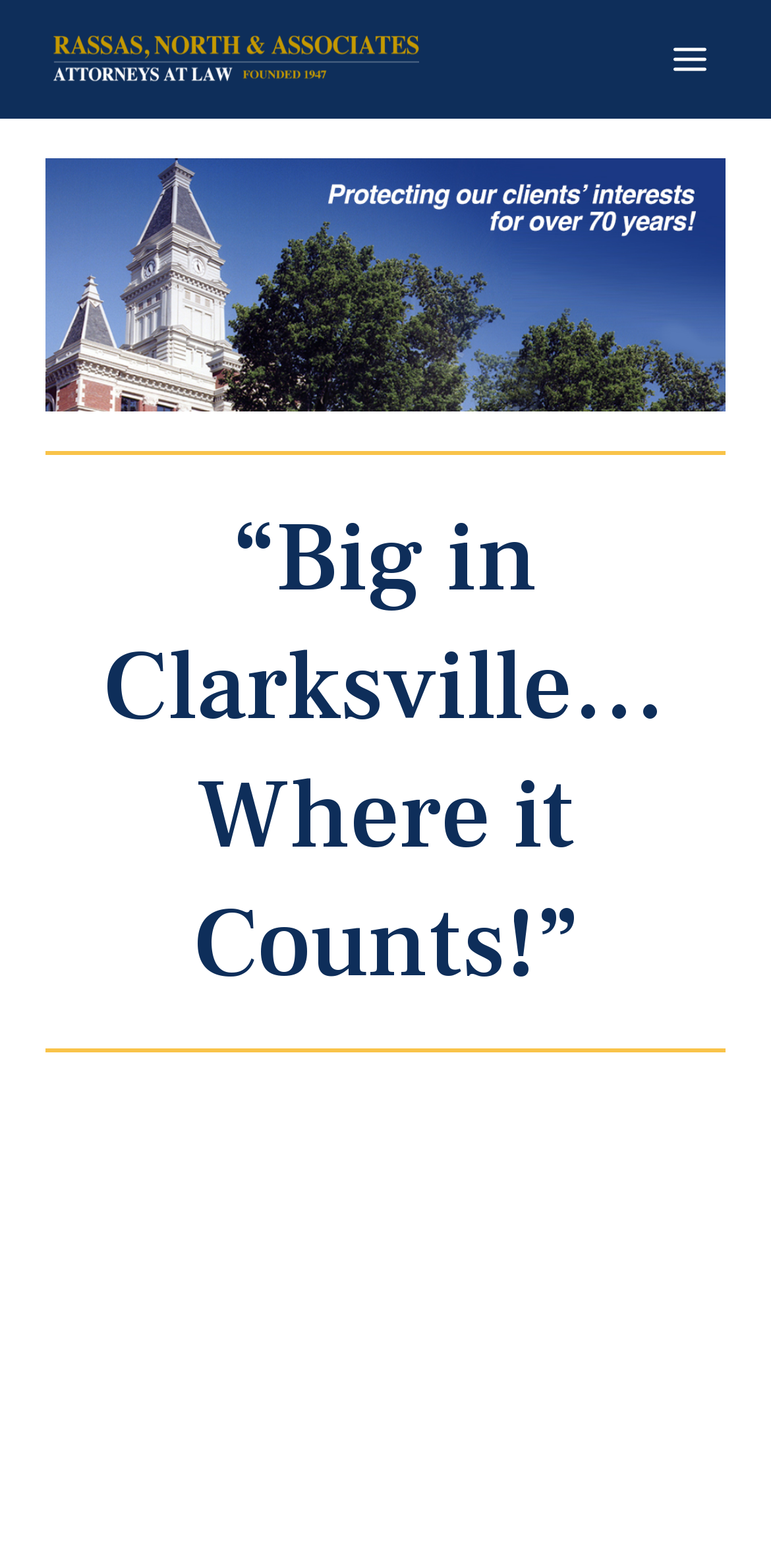Give a concise answer using only one word or phrase for this question:
Where is the law firm based?

Clarksville, Tennessee